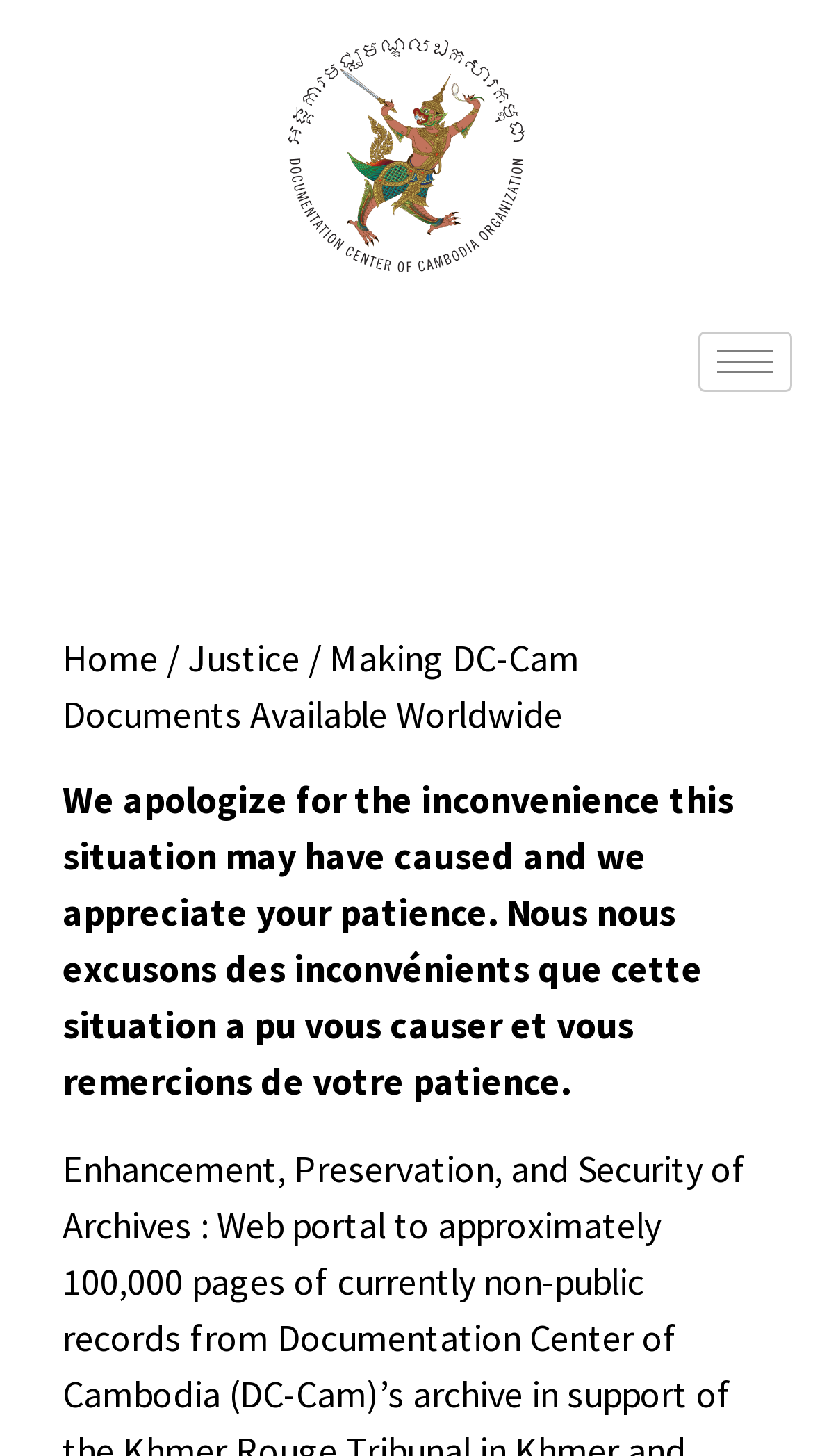Explain the webpage in detail, including its primary components.

The webpage is about the Documentation Center of Cambodia, specifically making DC-Cam documents available worldwide. At the top, there is a prominent link spanning almost the entire width of the page. Below it, on the right side, is a button with a hamburger icon. 

To the left of the hamburger button, there is a navigation menu with three links: "Home", "Justice", and another link with a long title that matches the webpage's title. These links are arranged horizontally, with a slash separator in between each link. 

Below the navigation menu, there is a paragraph of text that apologizes for an inconvenience and expresses appreciation for the user's patience. The text is bilingual, with both English and French versions. This paragraph takes up a significant portion of the page's vertical space.